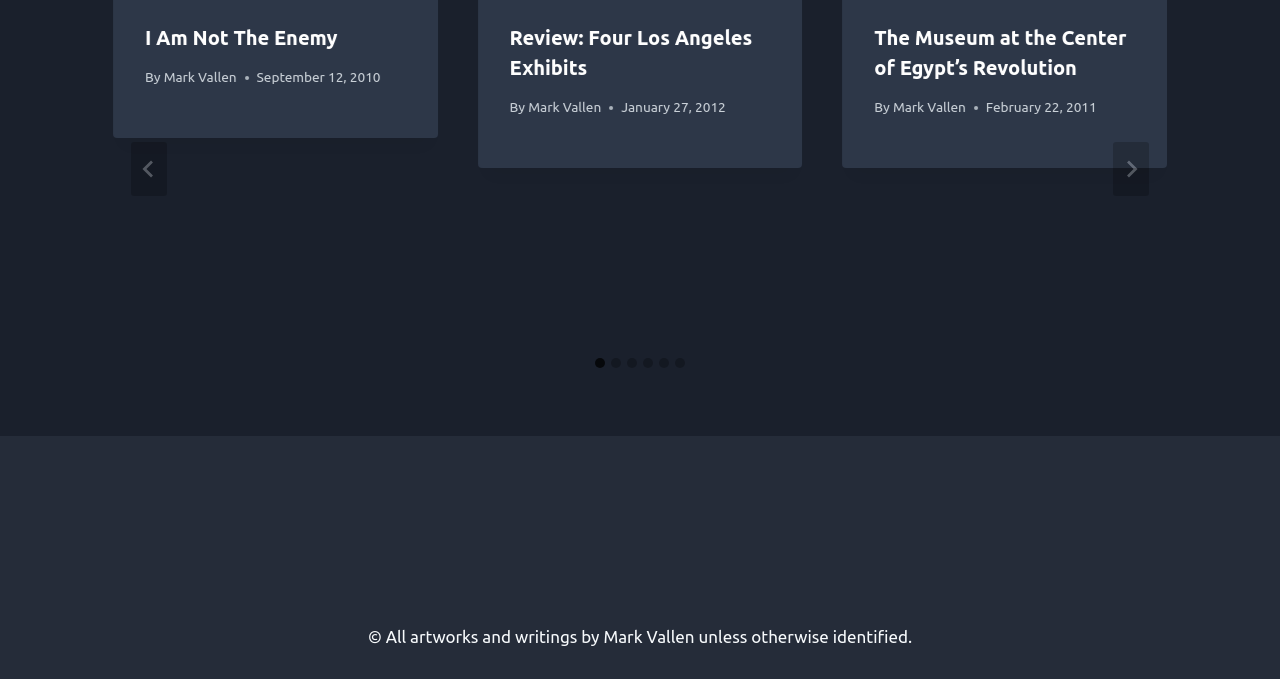Please determine the bounding box coordinates for the element that should be clicked to follow these instructions: "View the article 'Review: Four Los Angeles Exhibits'".

[0.398, 0.039, 0.588, 0.117]